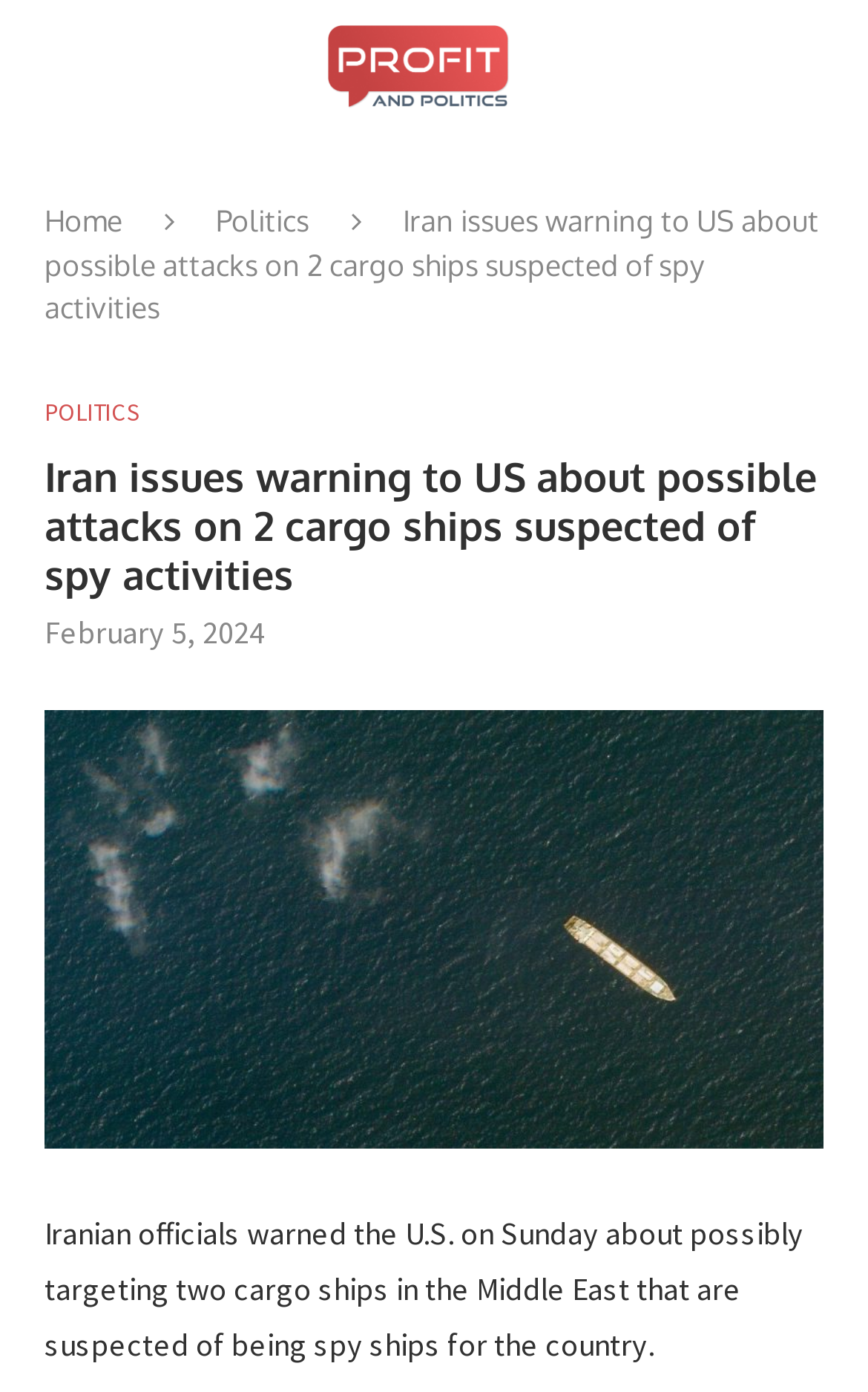What is the main topic of the article?
Provide a concise answer using a single word or phrase based on the image.

Iran warning US about cargo ships